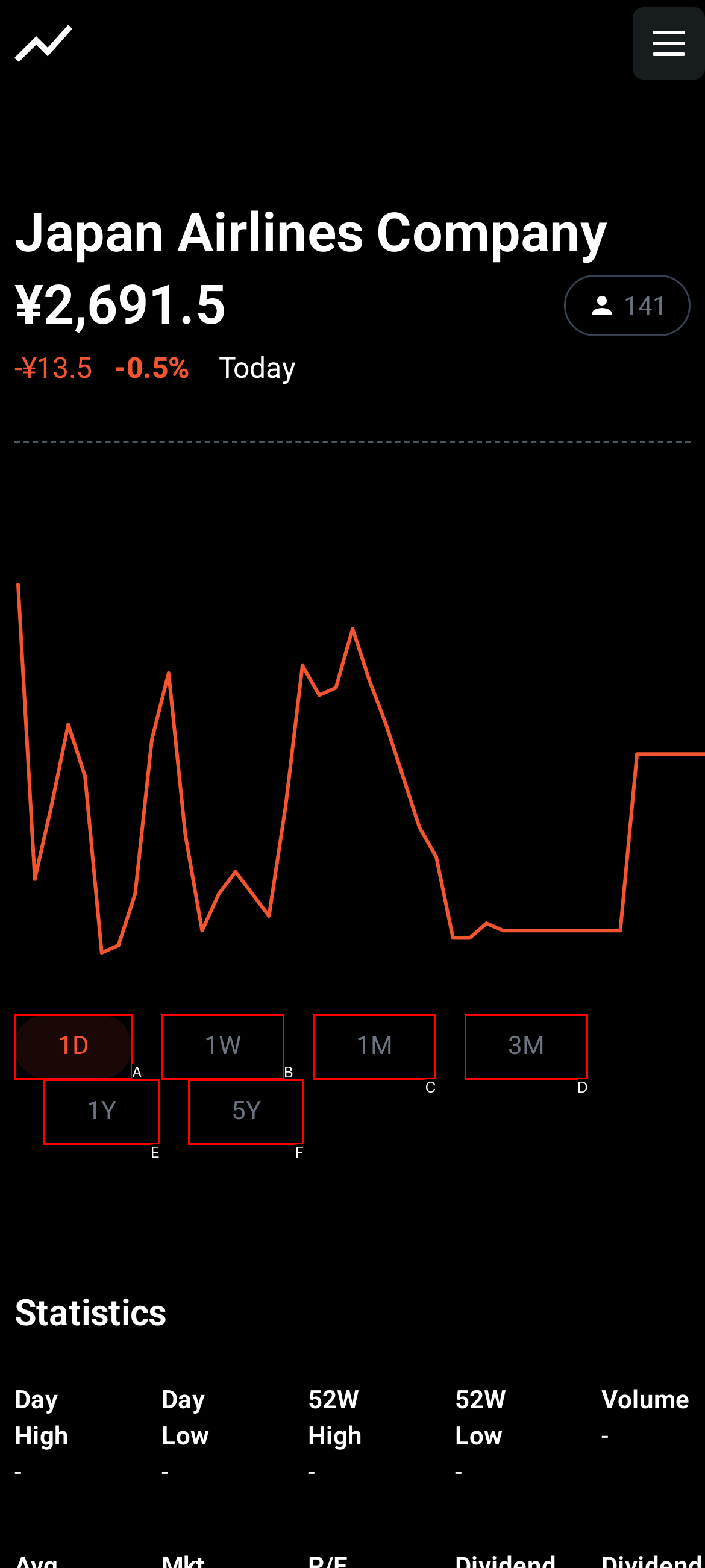Identify the HTML element that corresponds to the following description: 1Y. Provide the letter of the correct option from the presented choices.

E